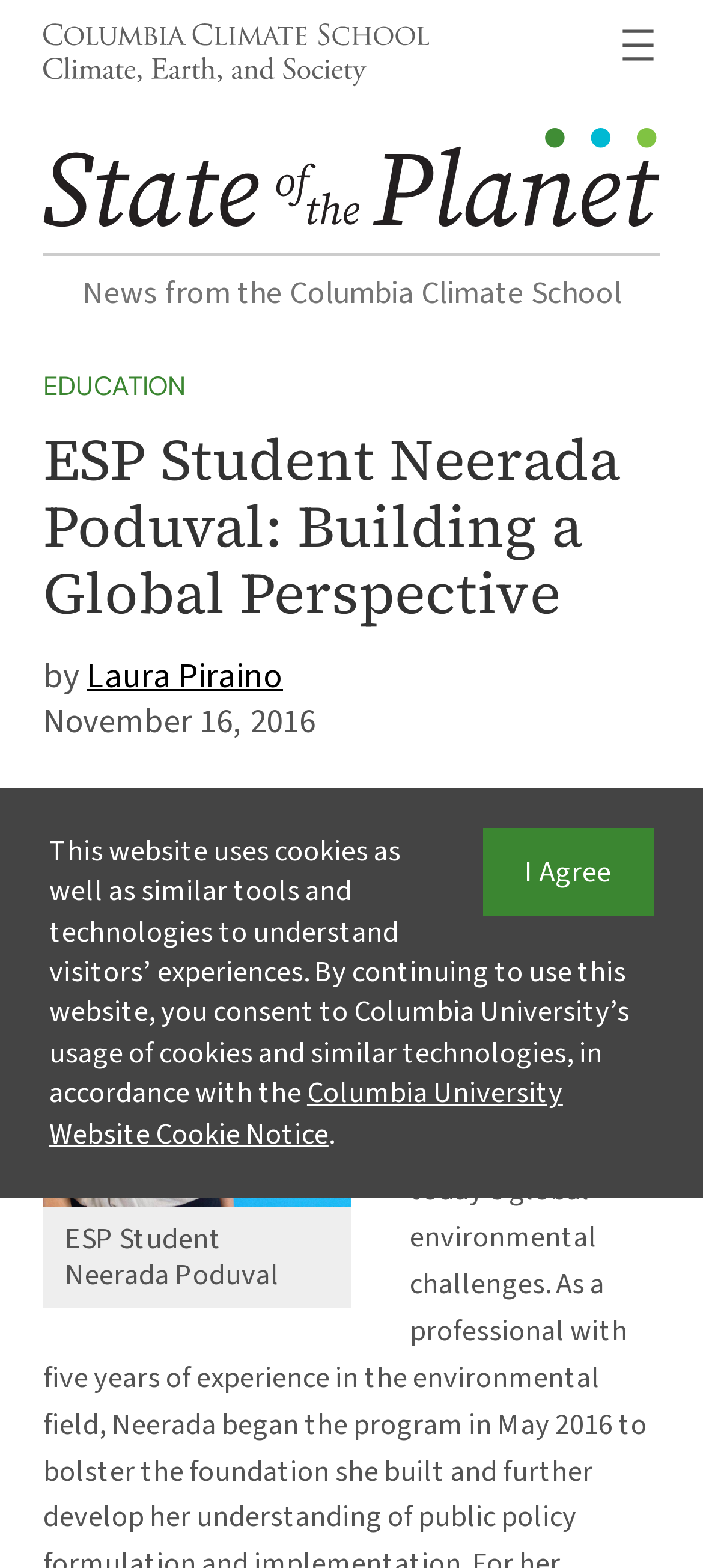Bounding box coordinates should be provided in the format (top-left x, top-left y, bottom-right x, bottom-right y) with all values between 0 and 1. Identify the bounding box for this UI element: Columbia University Website Cookie Notice

[0.07, 0.684, 0.801, 0.736]